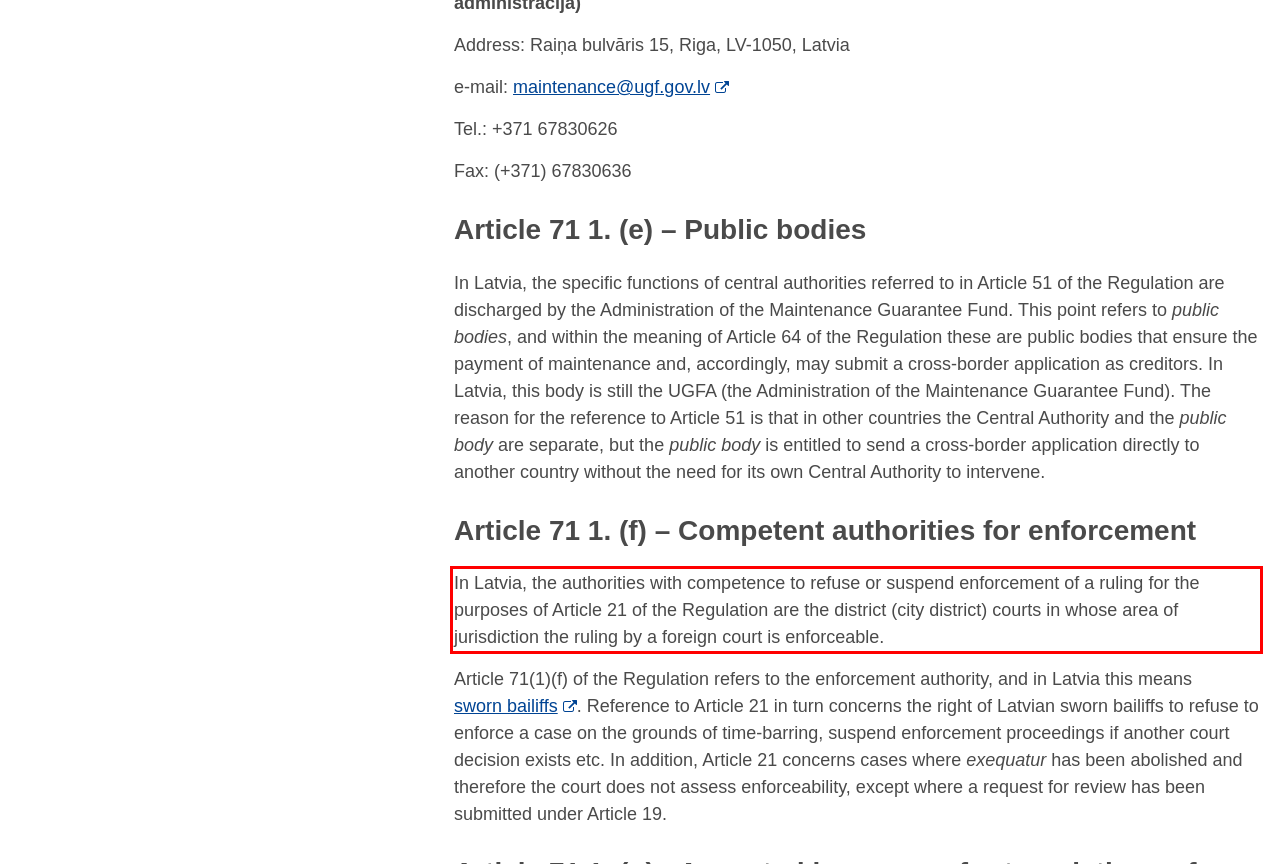Given a screenshot of a webpage, locate the red bounding box and extract the text it encloses.

In Latvia, the authorities with competence to refuse or suspend enforcement of a ruling for the purposes of Article 21 of the Regulation are the district (city district) courts in whose area of jurisdiction the ruling by a foreign court is enforceable.